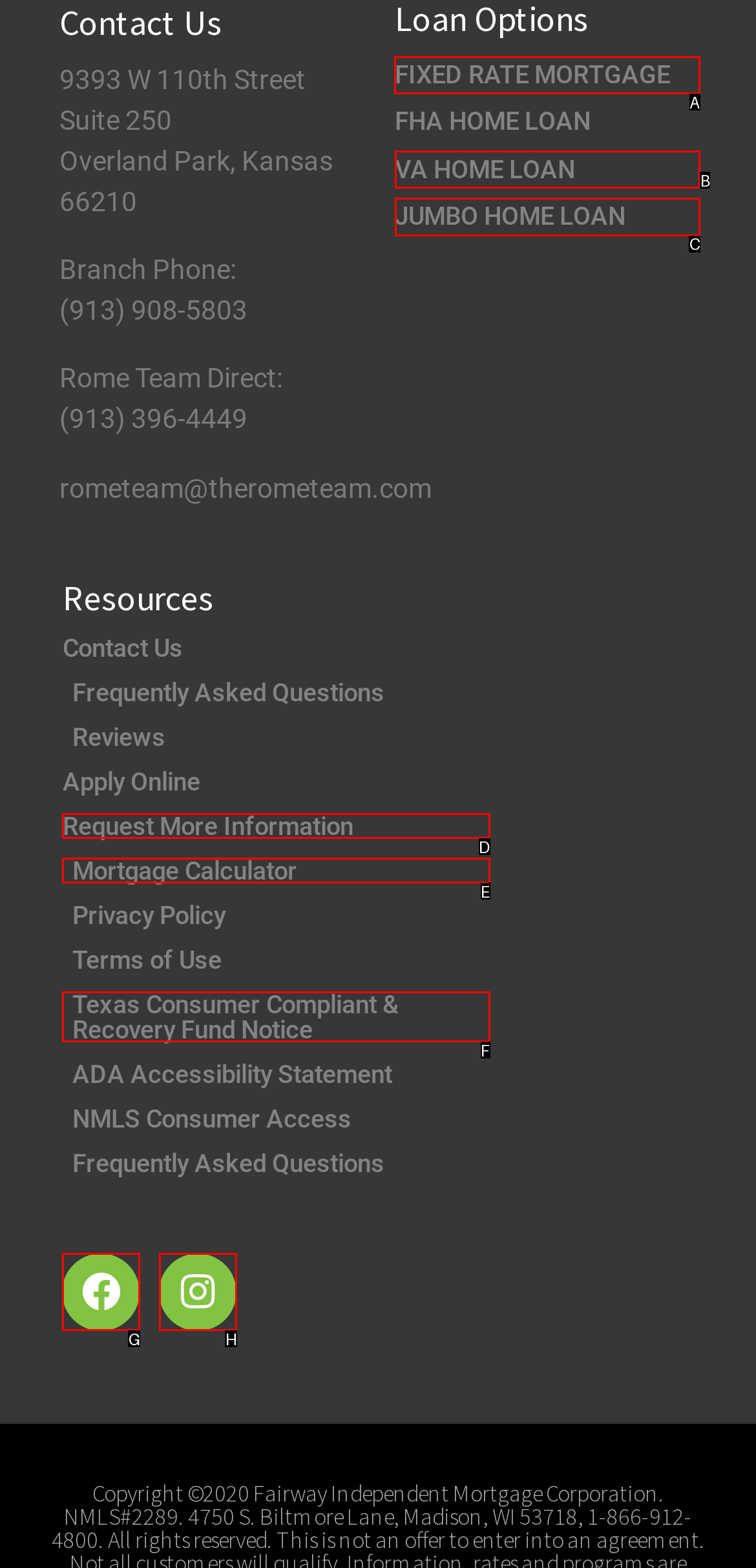Identify the correct HTML element to click to accomplish this task: Learn about fixed rate mortgage
Respond with the letter corresponding to the correct choice.

A